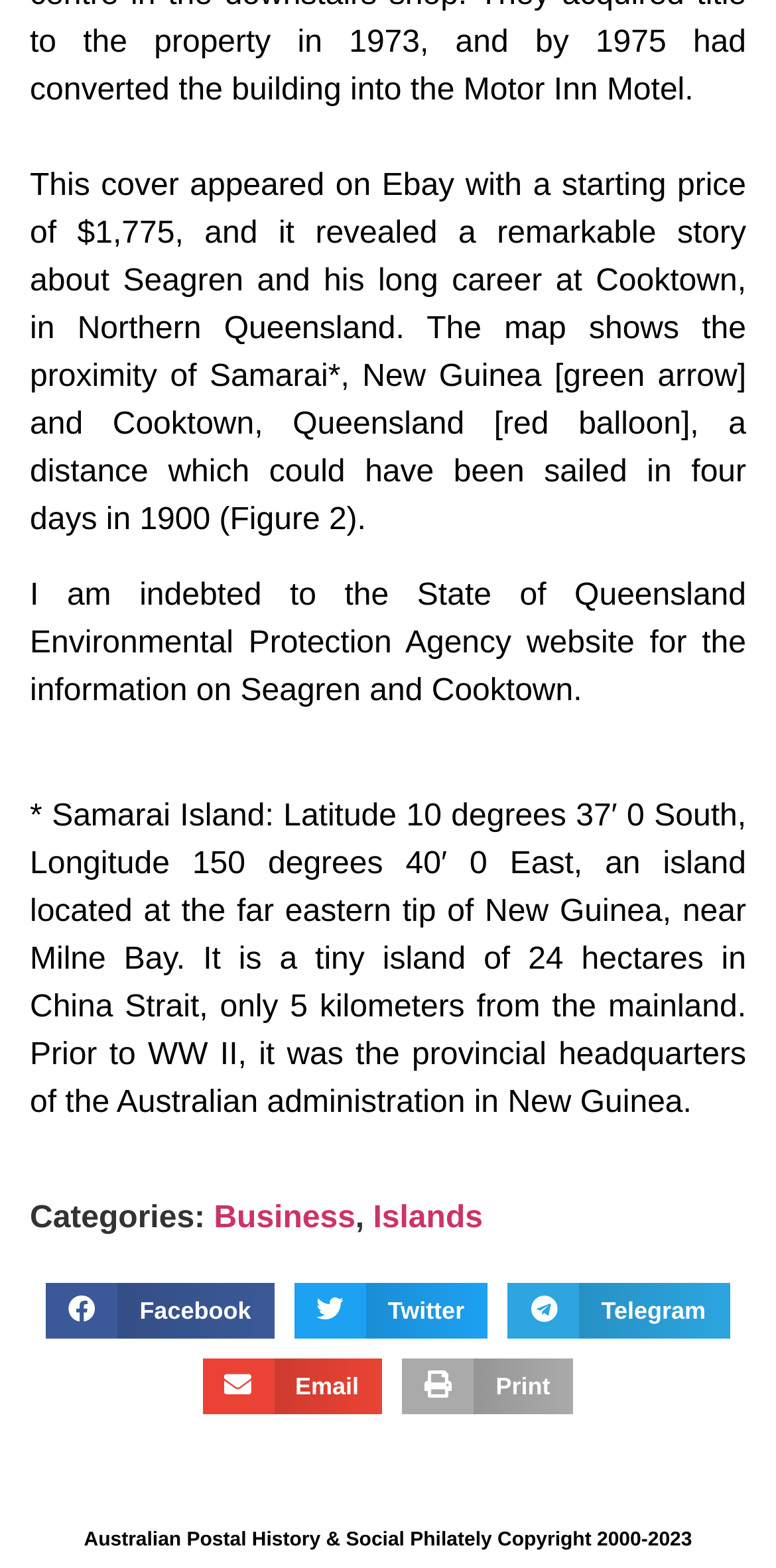What categories are mentioned on the webpage?
Relying on the image, give a concise answer in one word or a brief phrase.

Business, Islands